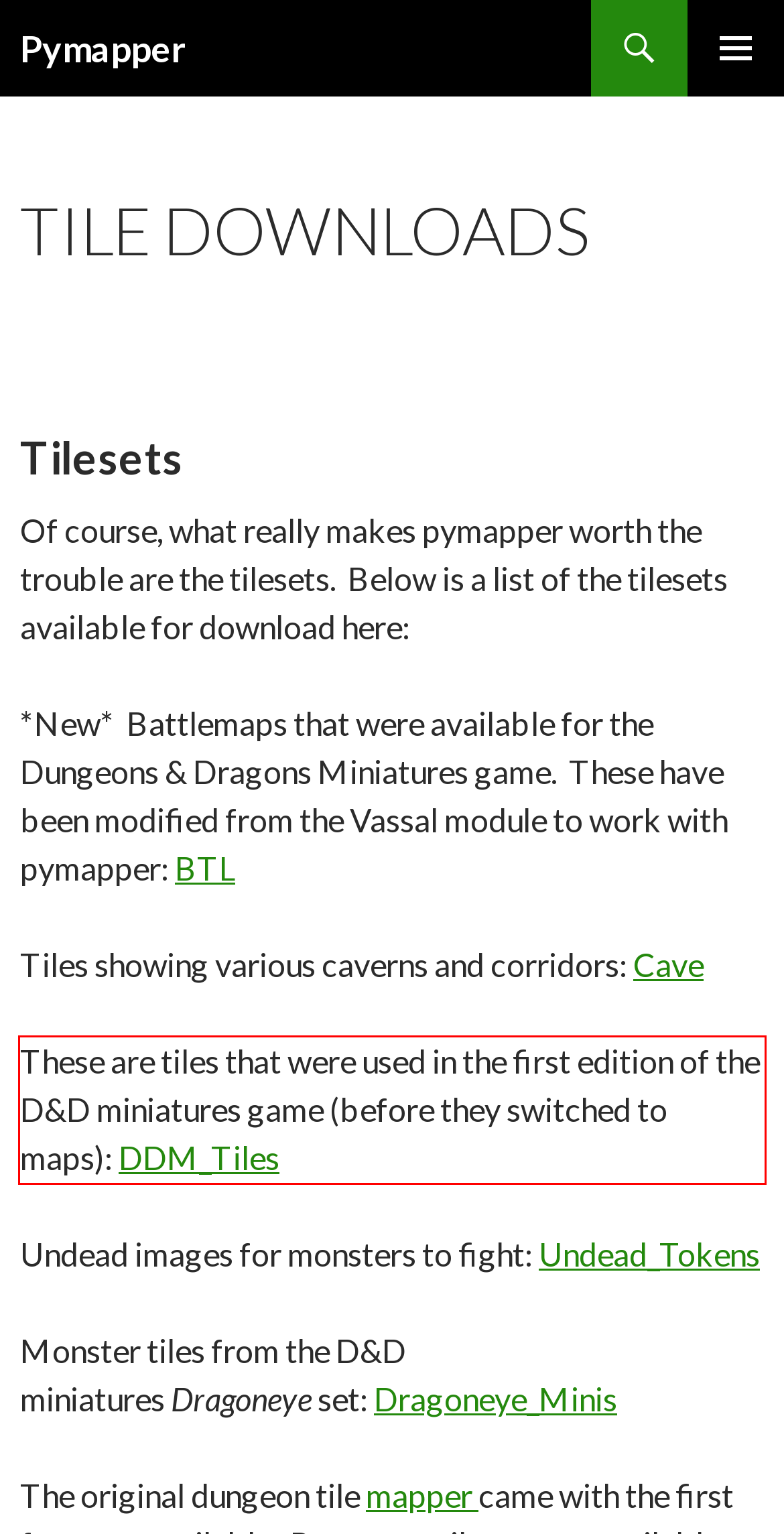Identify the text inside the red bounding box in the provided webpage screenshot and transcribe it.

These are tiles that were used in the first edition of the D&D miniatures game (before they switched to maps): DDM_Tiles